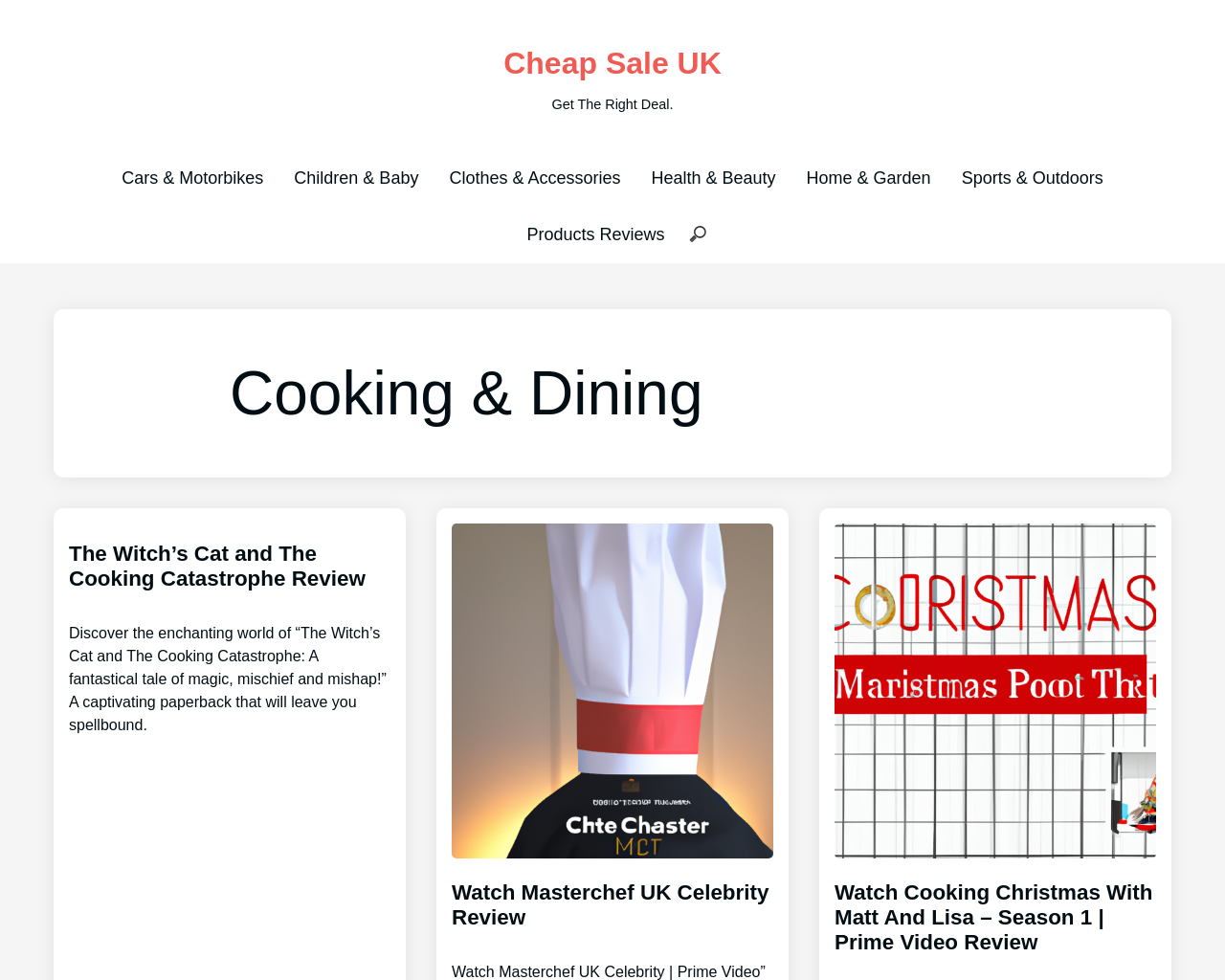Please identify the bounding box coordinates for the region that you need to click to follow this instruction: "Search for products".

[0.555, 0.221, 0.582, 0.259]